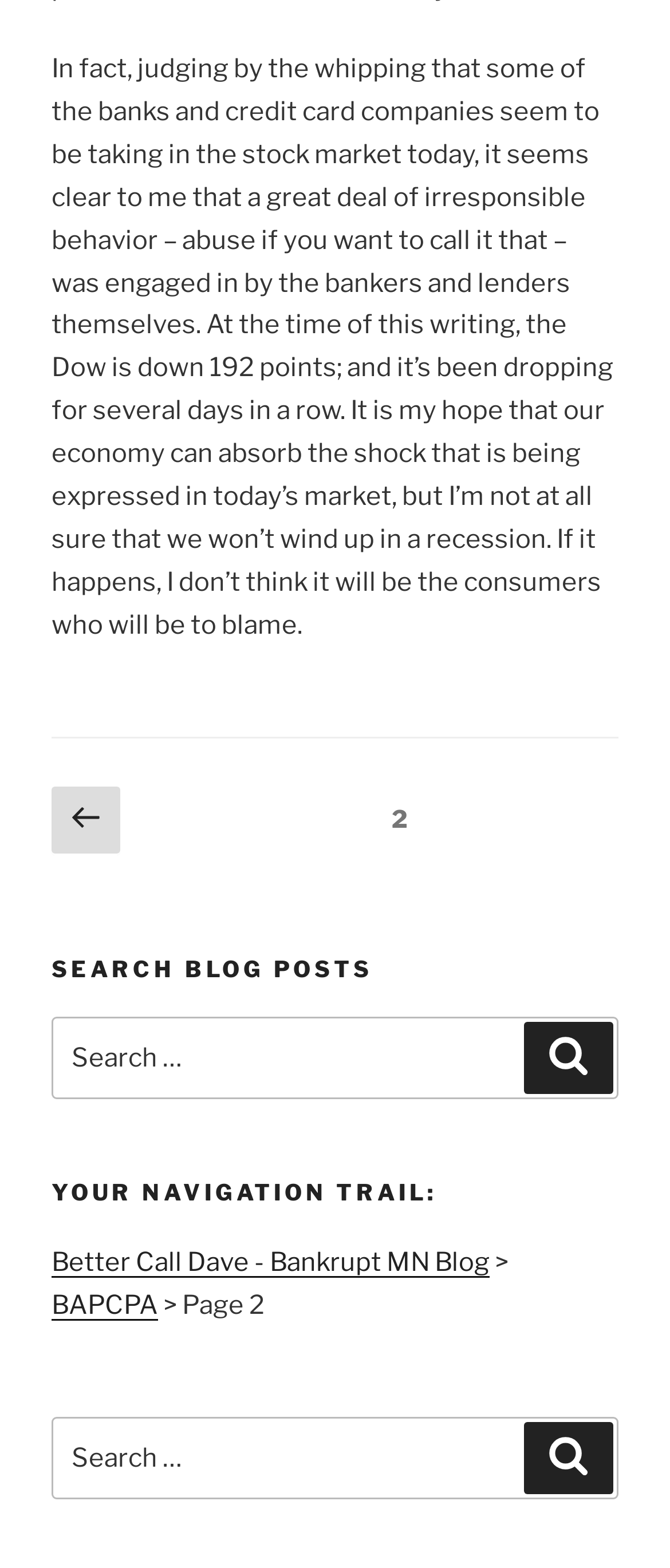How many search boxes are there on the webpage?
Based on the content of the image, thoroughly explain and answer the question.

There are two search boxes on the webpage, one located below the 'SEARCH BLOG POSTS' heading and another at the bottom of the page. Both search boxes have a 'Search for:' label and a 'Search' button.